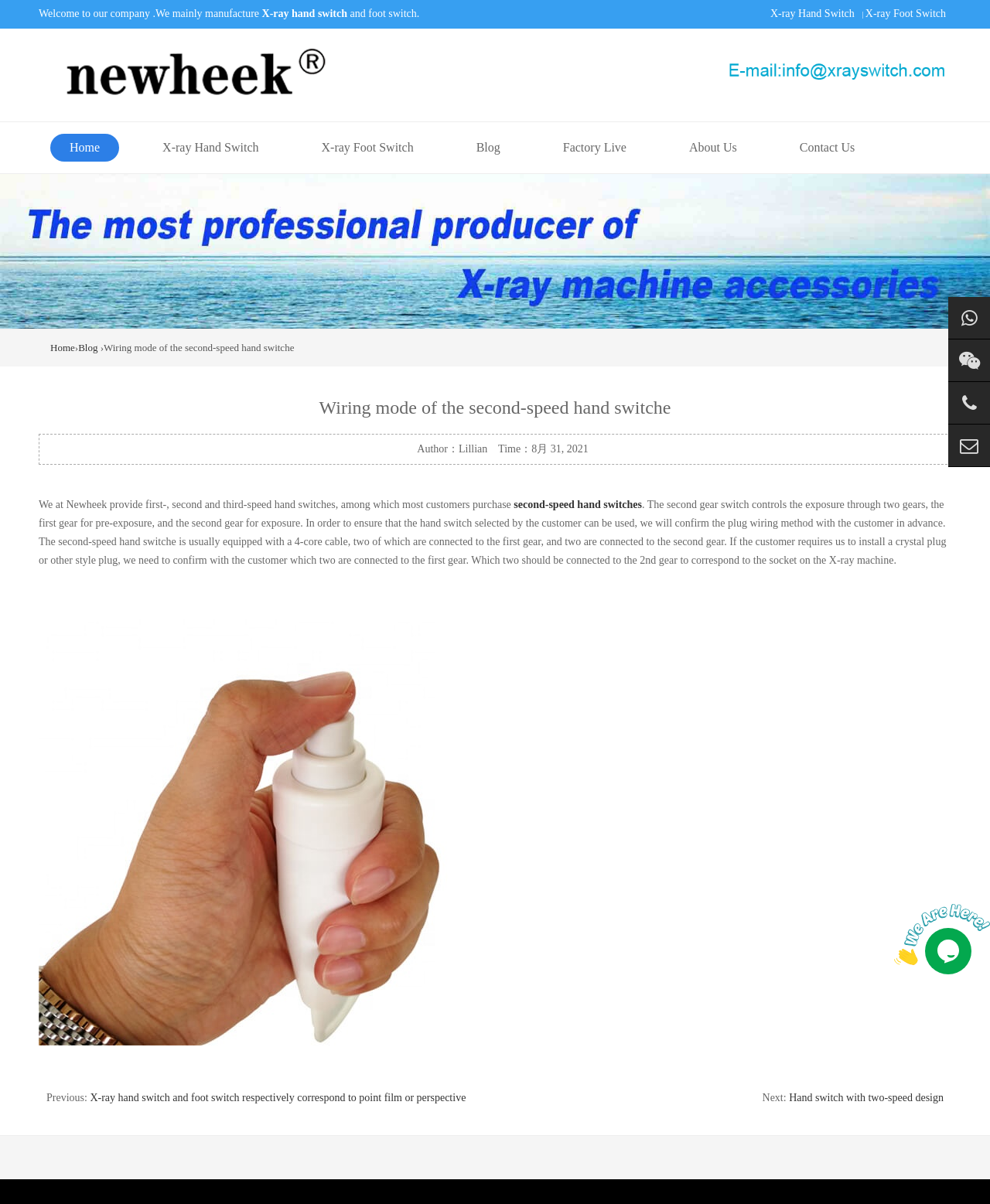Identify the bounding box of the UI element described as follows: "Hand switch with two-speed design". Provide the coordinates as four float numbers in the range of 0 to 1 [left, top, right, bottom].

[0.797, 0.907, 0.953, 0.917]